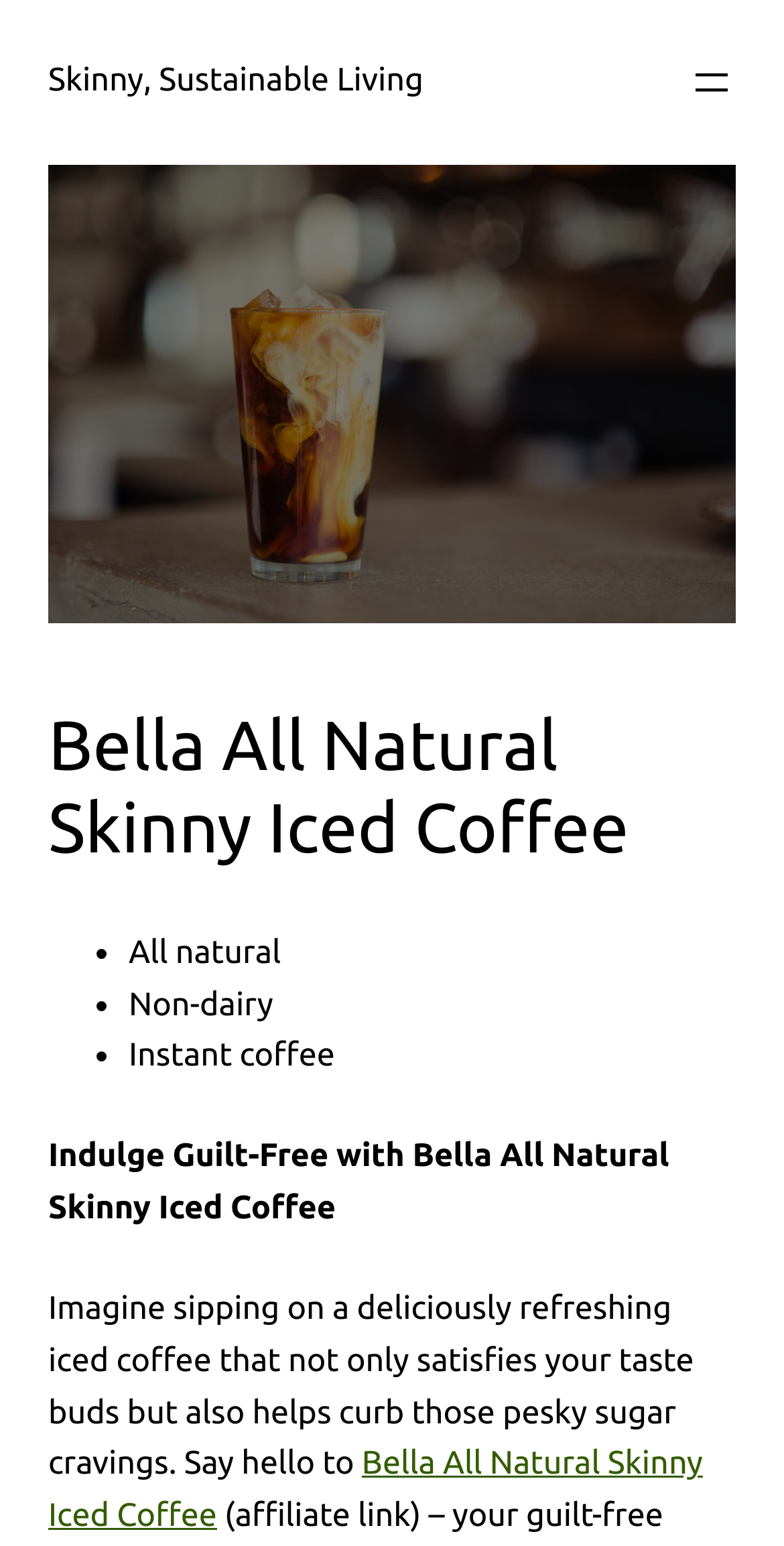What are the features of Bella coffee?
Please give a detailed answer to the question using the information shown in the image.

The webpage lists the features of Bella coffee as 'All natural', 'Non-dairy', and 'Instant coffee', which are mentioned in the bullet points.